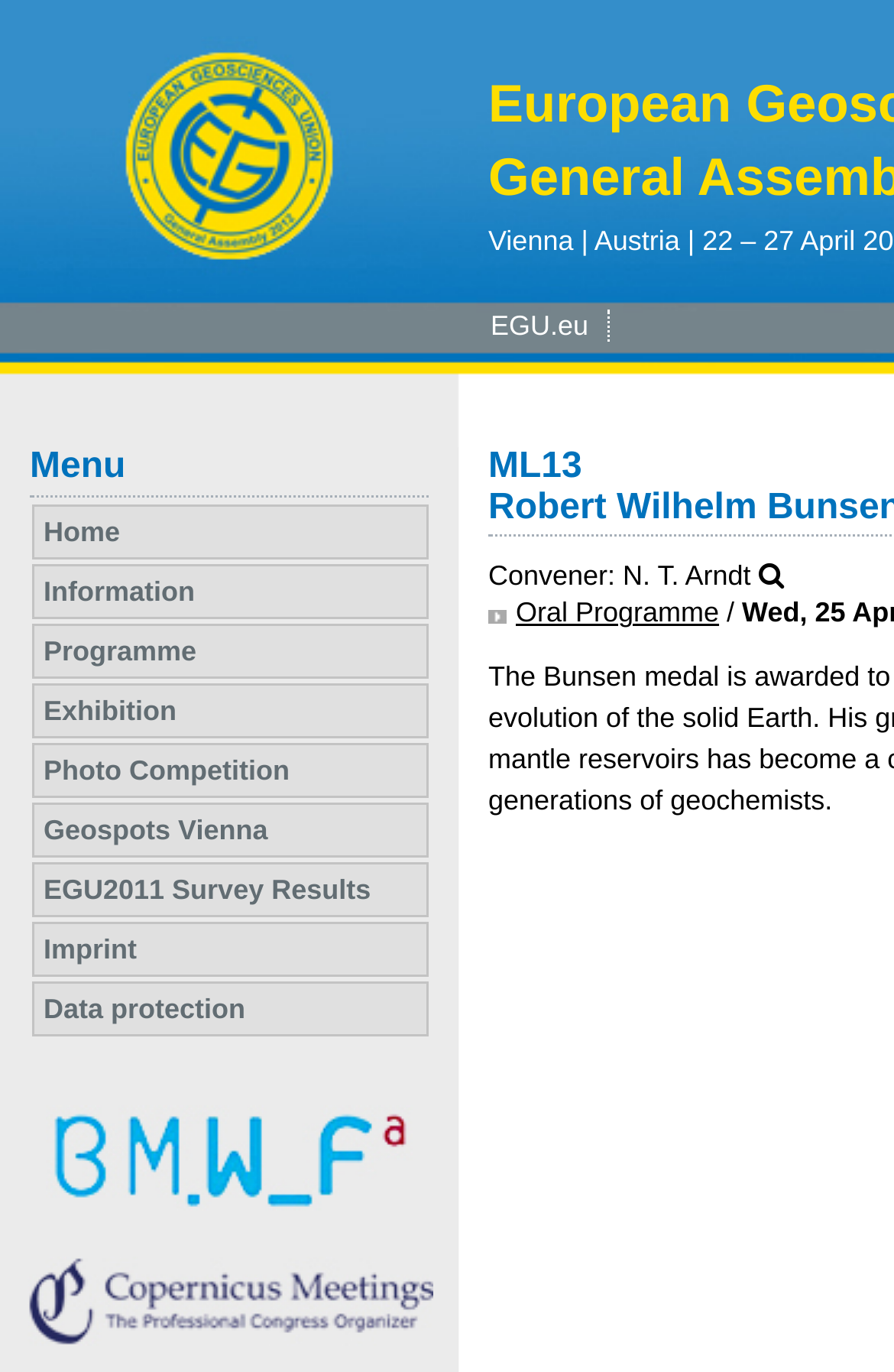Give a concise answer of one word or phrase to the question: 
How many links are there at the bottom of the page?

2